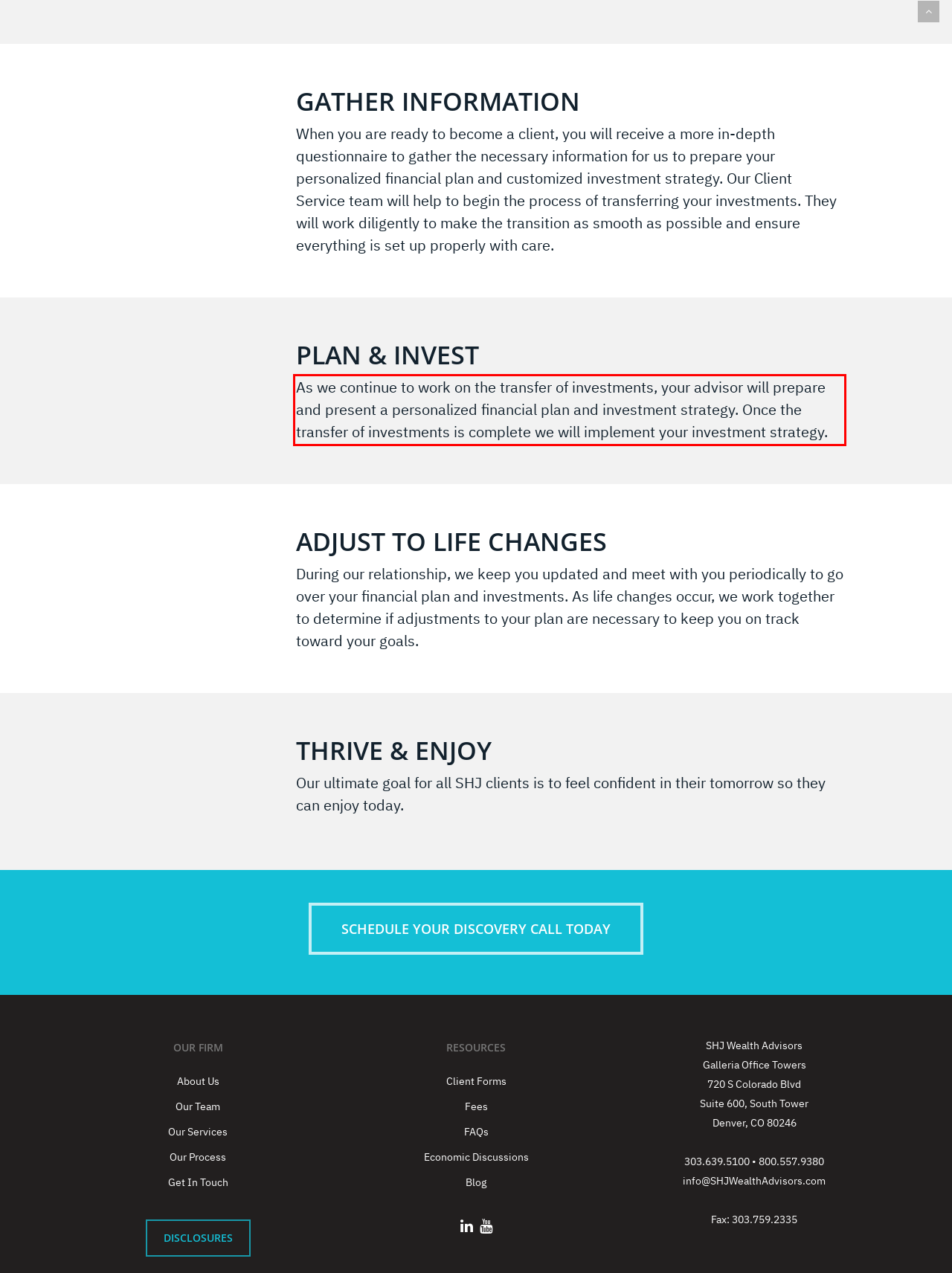Given a screenshot of a webpage containing a red rectangle bounding box, extract and provide the text content found within the red bounding box.

As we continue to work on the transfer of investments, your advisor will prepare and present a personalized financial plan and investment strategy. Once the transfer of investments is complete we will implement your investment strategy.